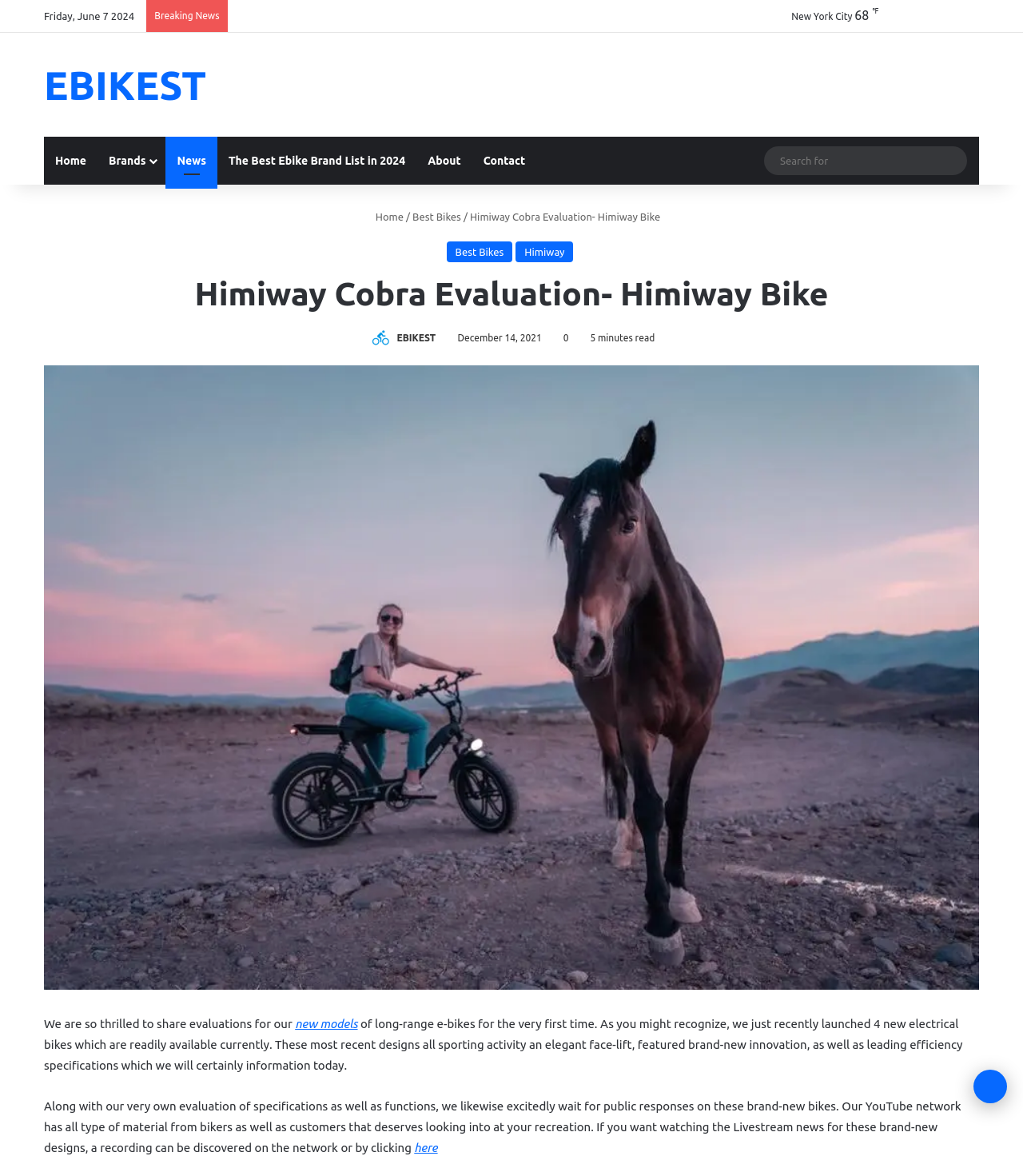Identify the bounding box for the described UI element: "Back to top button".

[0.952, 0.91, 0.984, 0.938]